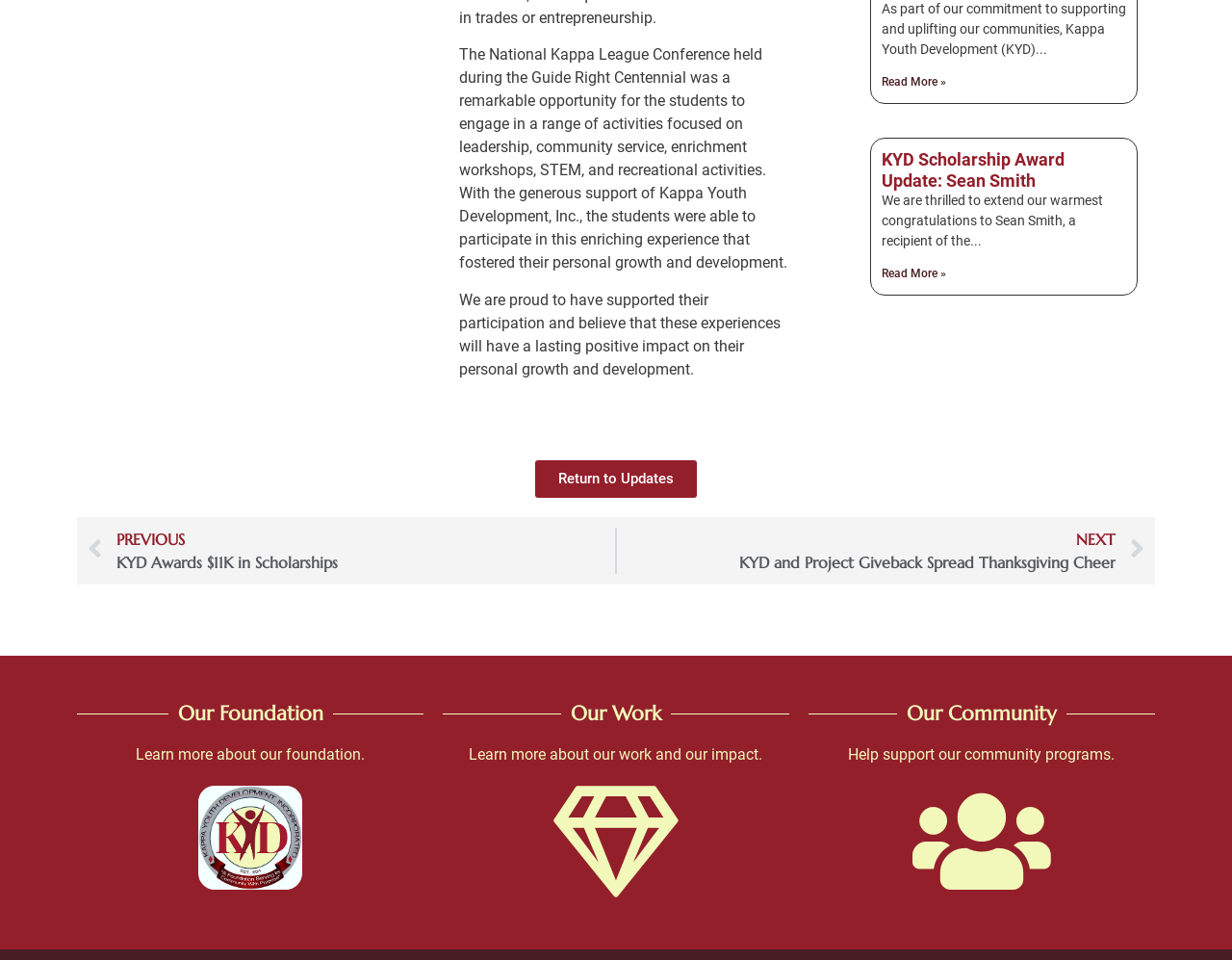Extract the bounding box for the UI element that matches this description: "Read More »".

[0.715, 0.278, 0.768, 0.292]